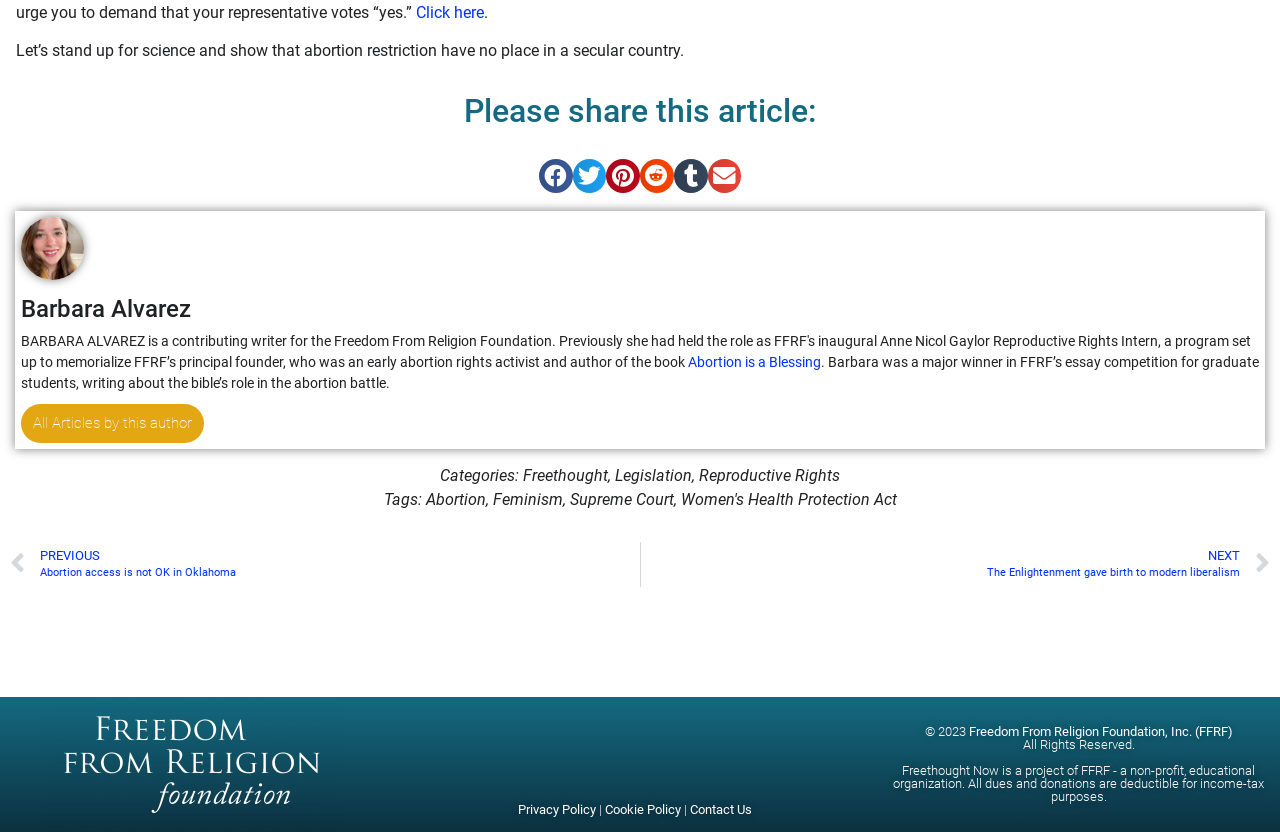What organization is behind the Freethought Now project?
Look at the image and provide a short answer using one word or a phrase.

Freedom From Religion Foundation, Inc. (FFRF)